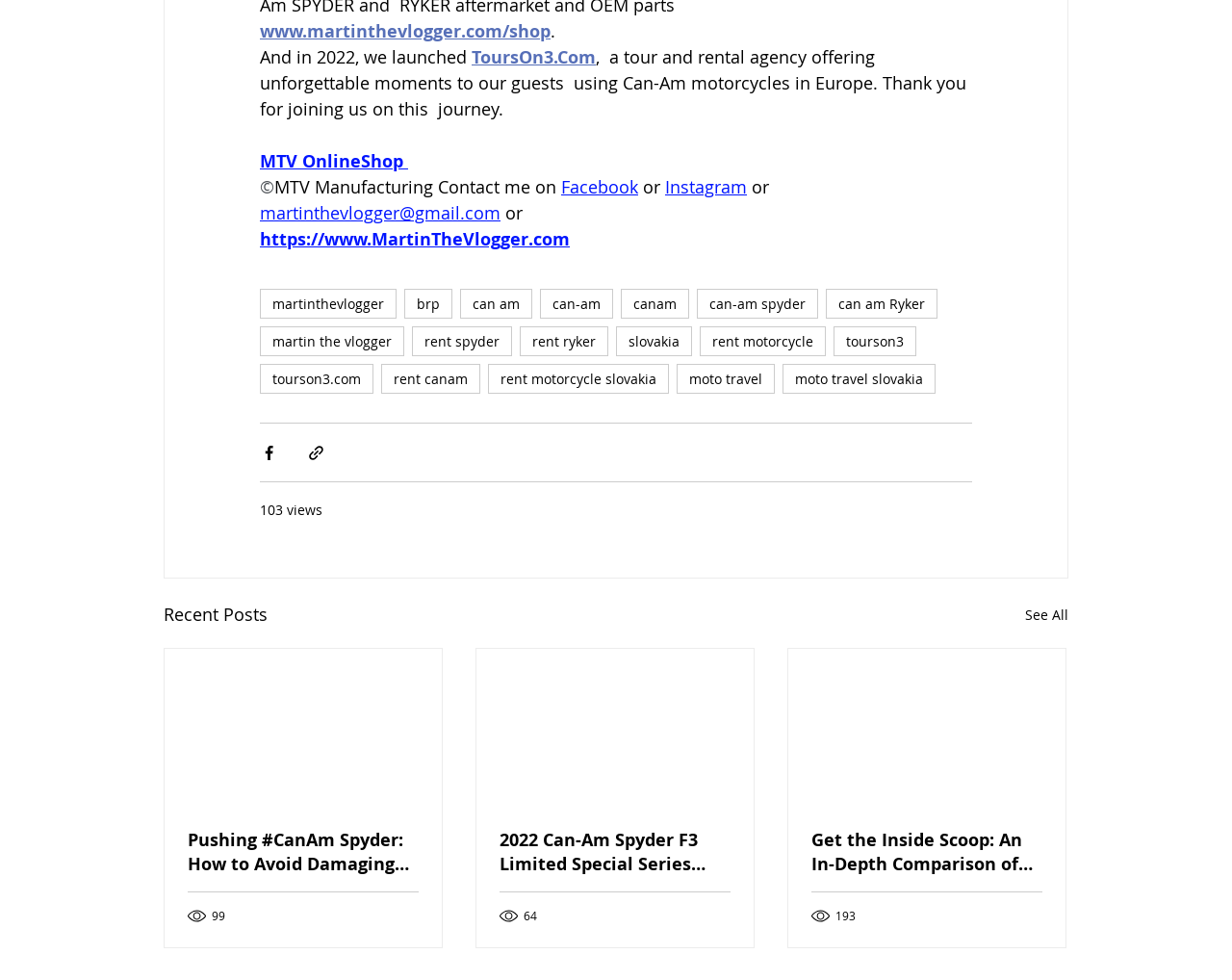Please specify the bounding box coordinates in the format (top-left x, top-left y, bottom-right x, bottom-right y), with values ranging from 0 to 1. Identify the bounding box for the UI component described as follows: moto travel slovakia

[0.635, 0.372, 0.759, 0.402]